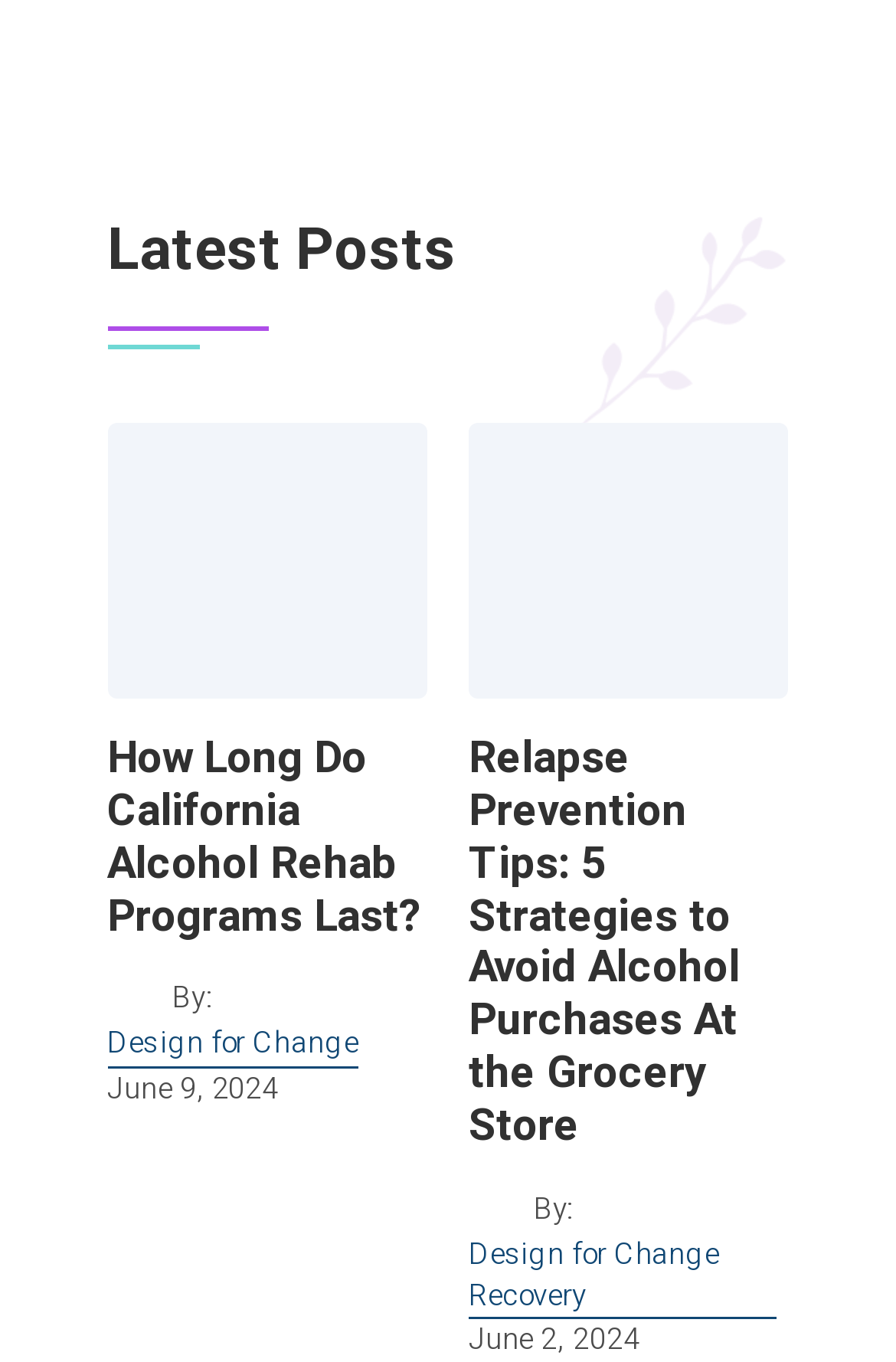Please provide a one-word or short phrase answer to the question:
What is the purpose of the images on this page?

Author images